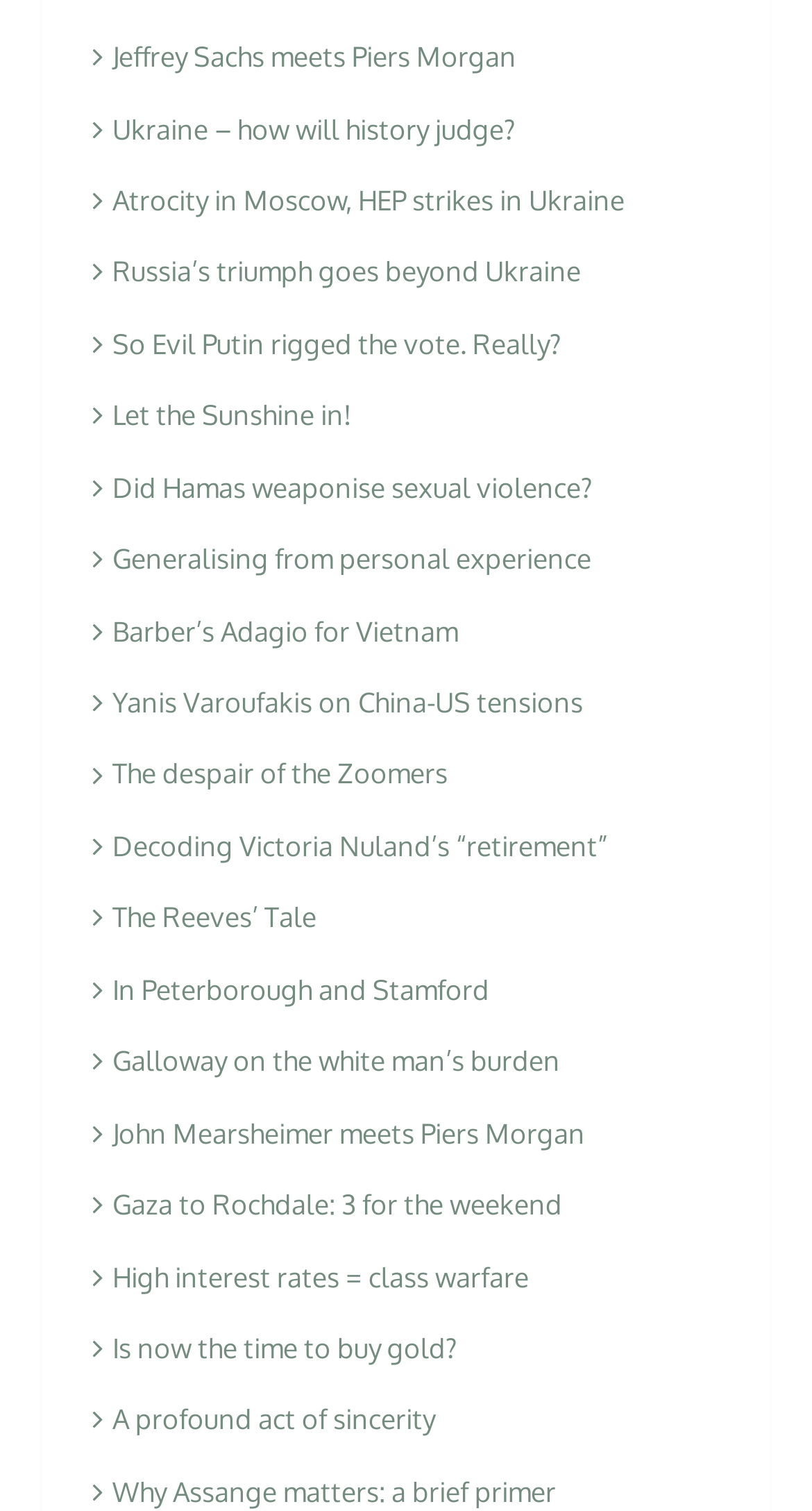Find the bounding box of the UI element described as follows: "Generalising from personal experience".

[0.103, 0.359, 0.728, 0.381]